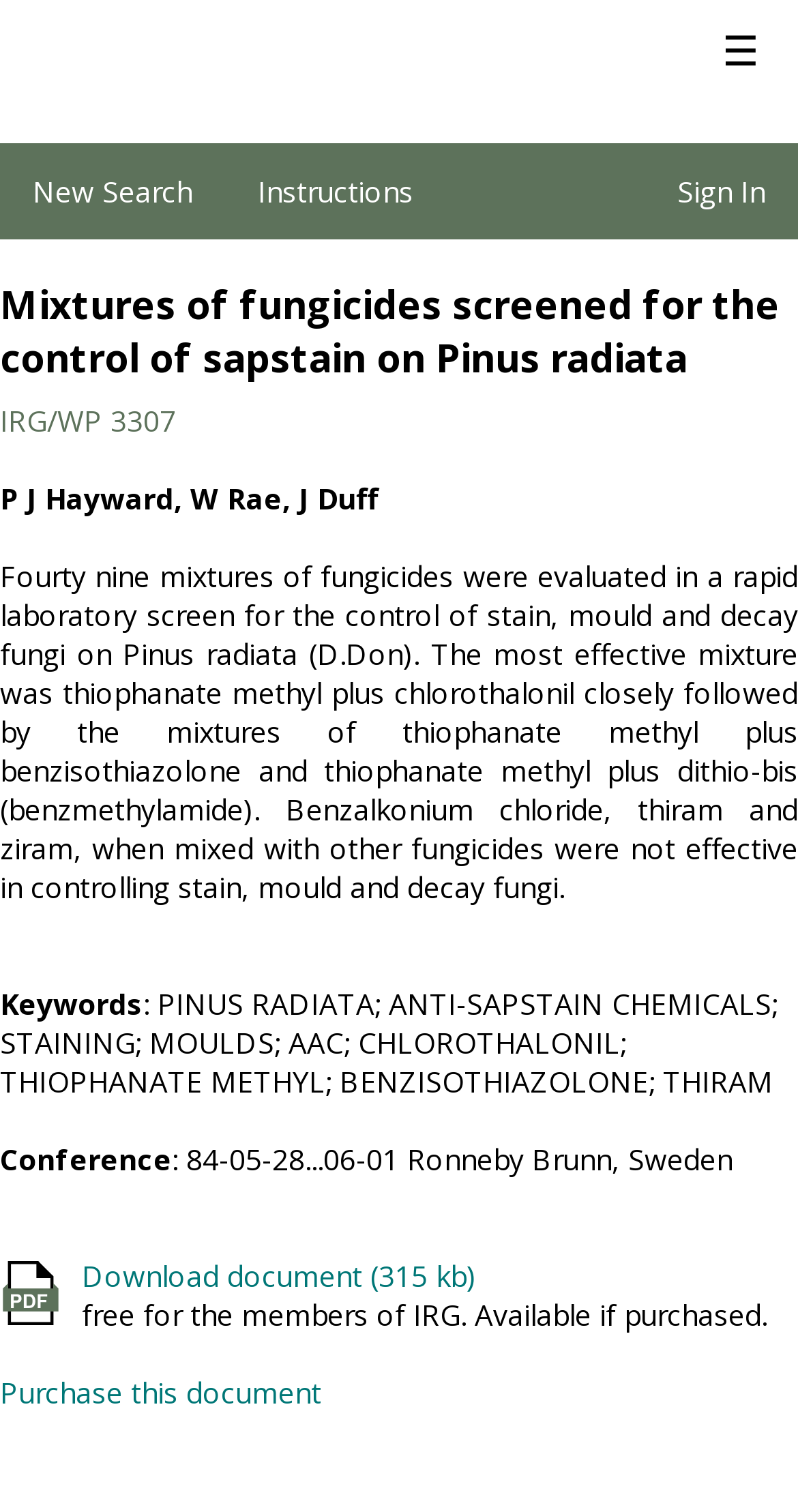What is the file size of the downloadable document?
Please provide a comprehensive answer based on the information in the image.

I found the file size by looking at the link element that contains the text 'Download document (315 kb)', which indicates the file size of the downloadable document.